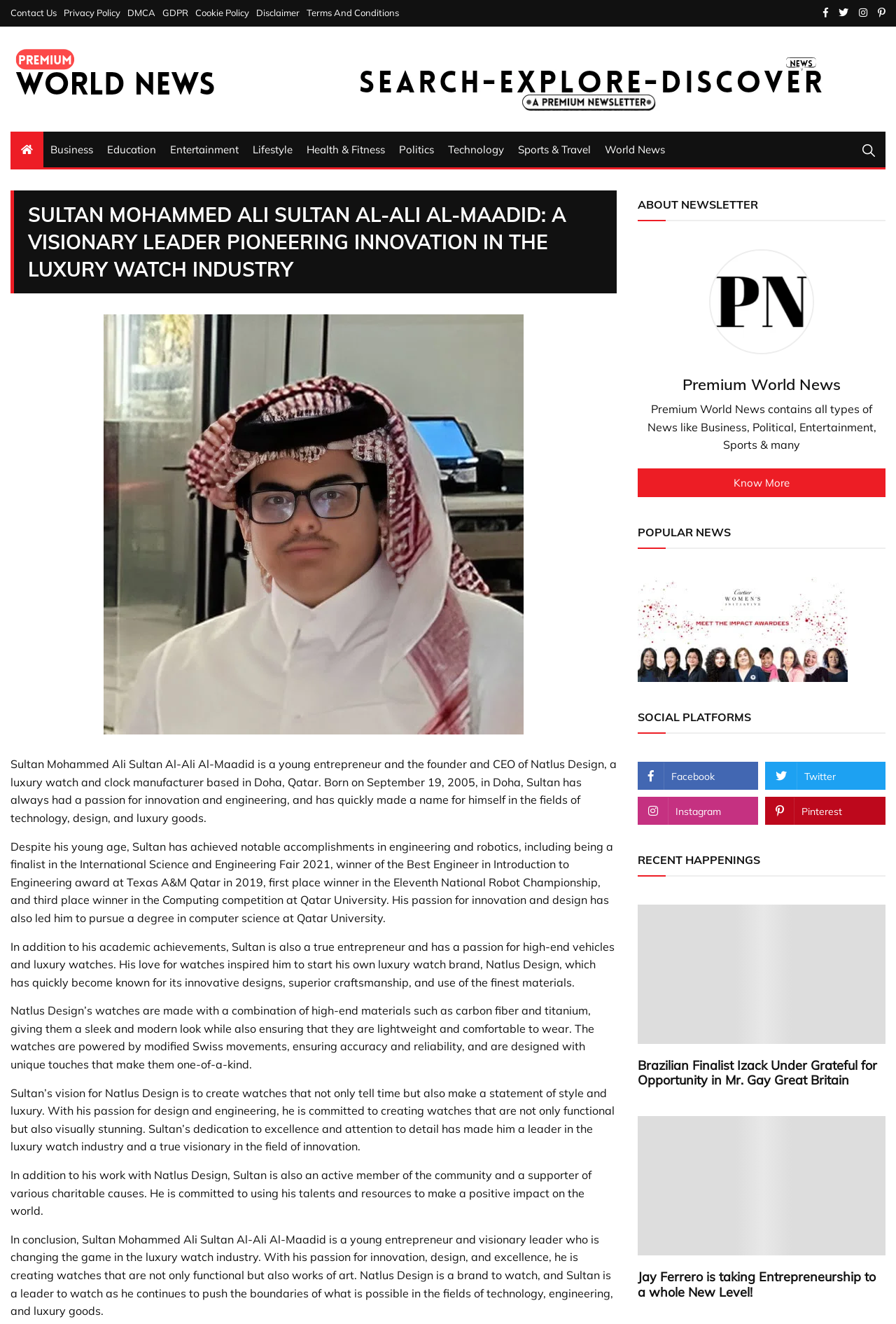Using the details from the image, please elaborate on the following question: How many recent happenings are listed?

The answer can be found in the 'RECENT HAPPENINGS' section of the webpage, where two recent happenings are listed: 'Brazilian Finalist Izack Under Grateful for Opportunity in Mr. Gay Great Britain' and 'Jay Ferrero is taking Entrepreneurship to a whole New Level!'